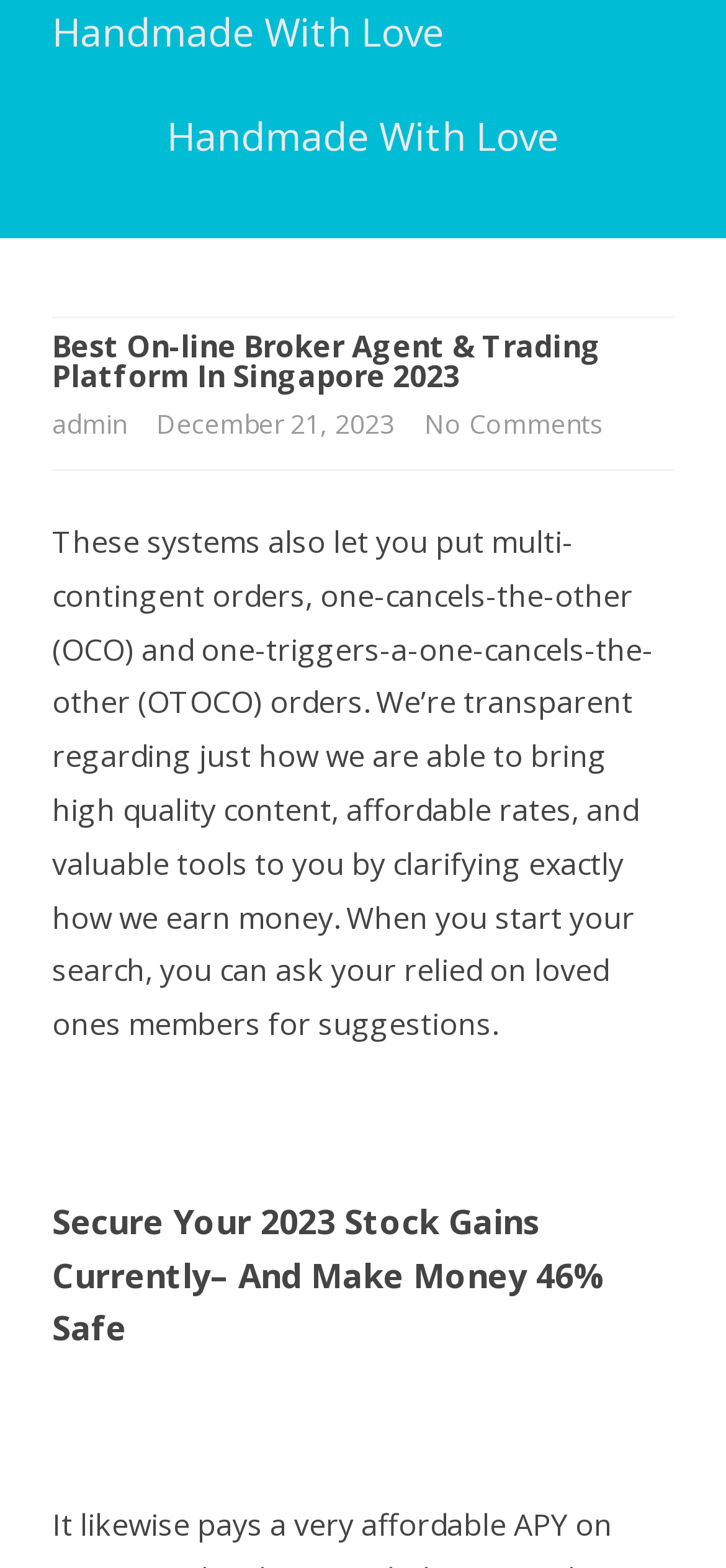Explain the webpage in detail, including its primary components.

The webpage appears to be a blog post or article about the best online broker agent and trading platform in Singapore for 2023. At the top of the page, there is a heading that reads "Handmade With Love" and a link with the same text. Below this, there is a link to "Skip to content".

The main content of the page is divided into sections. The first section has a heading that reads "Best On-line Broker Agent & Trading Platform In Singapore 2023" and is followed by a link to "admin" and a timestamp indicating that the post was published on December 21, 2023. There is also a link to "No Comments on Best On-line Broker Agent & Trading Platform In Singapore 2023".

Below this section, there is a block of text that describes the benefits of using a particular trading platform, including the ability to place multi-contingent orders and the transparency of the platform's revenue model. This text is followed by a brief separator line.

The next section has a heading that reads "Secure Your 2023 Stock Gains Currently– And Make Money 46% Safe", which suggests that the article may be promoting a specific investment strategy or opportunity. Overall, the webpage appears to be a informative article or blog post about online trading and investing.